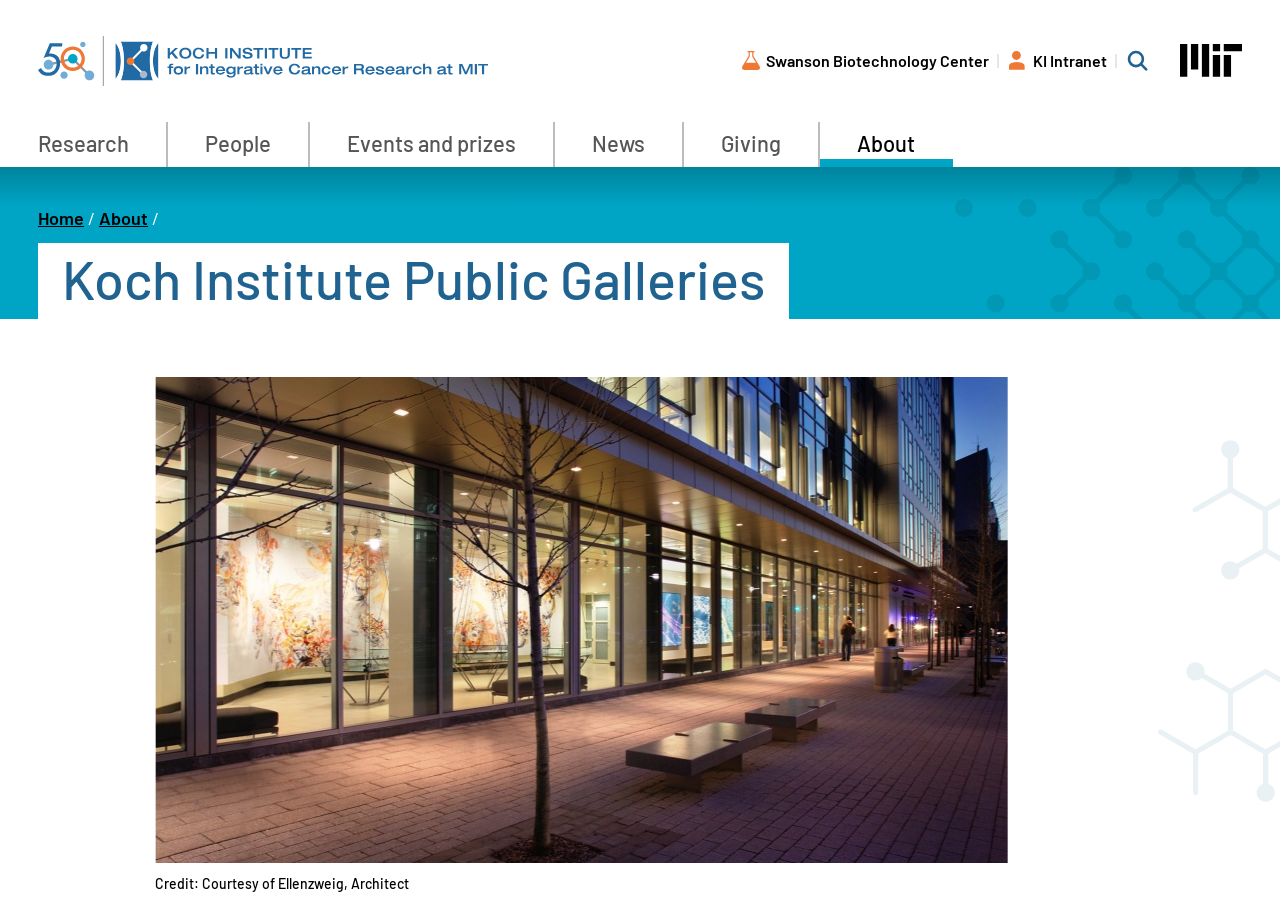What is the name of the institute?
Look at the webpage screenshot and answer the question with a detailed explanation.

The name of the institute is mentioned in the link 'Koch Institute for Integrative Cancer Research at MIT' and also in the image description 'Koch Institute for Integrative Cancer Research at MIT'.